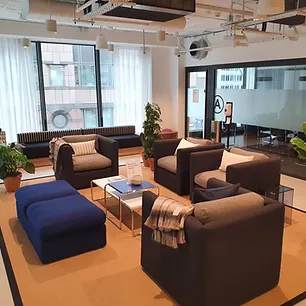What is in the pots in the workspace?
From the details in the image, provide a complete and detailed answer to the question.

The caption states that lush green plants in pots are placed in the workspace, contributing to the overall relaxing ambiance and bringing a touch of nature to the area.